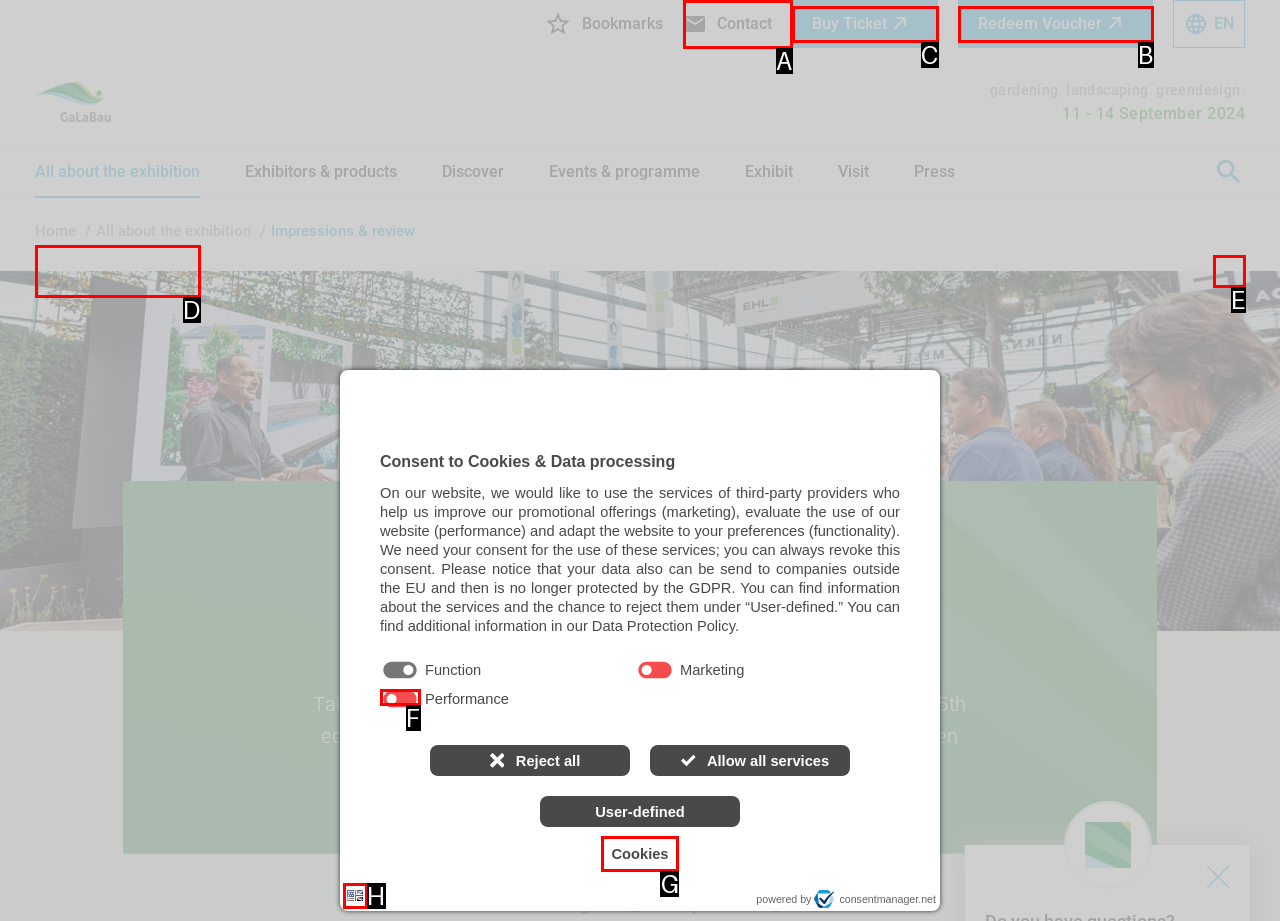Based on the choices marked in the screenshot, which letter represents the correct UI element to perform the task: Click the 'Buy Ticket' button?

C